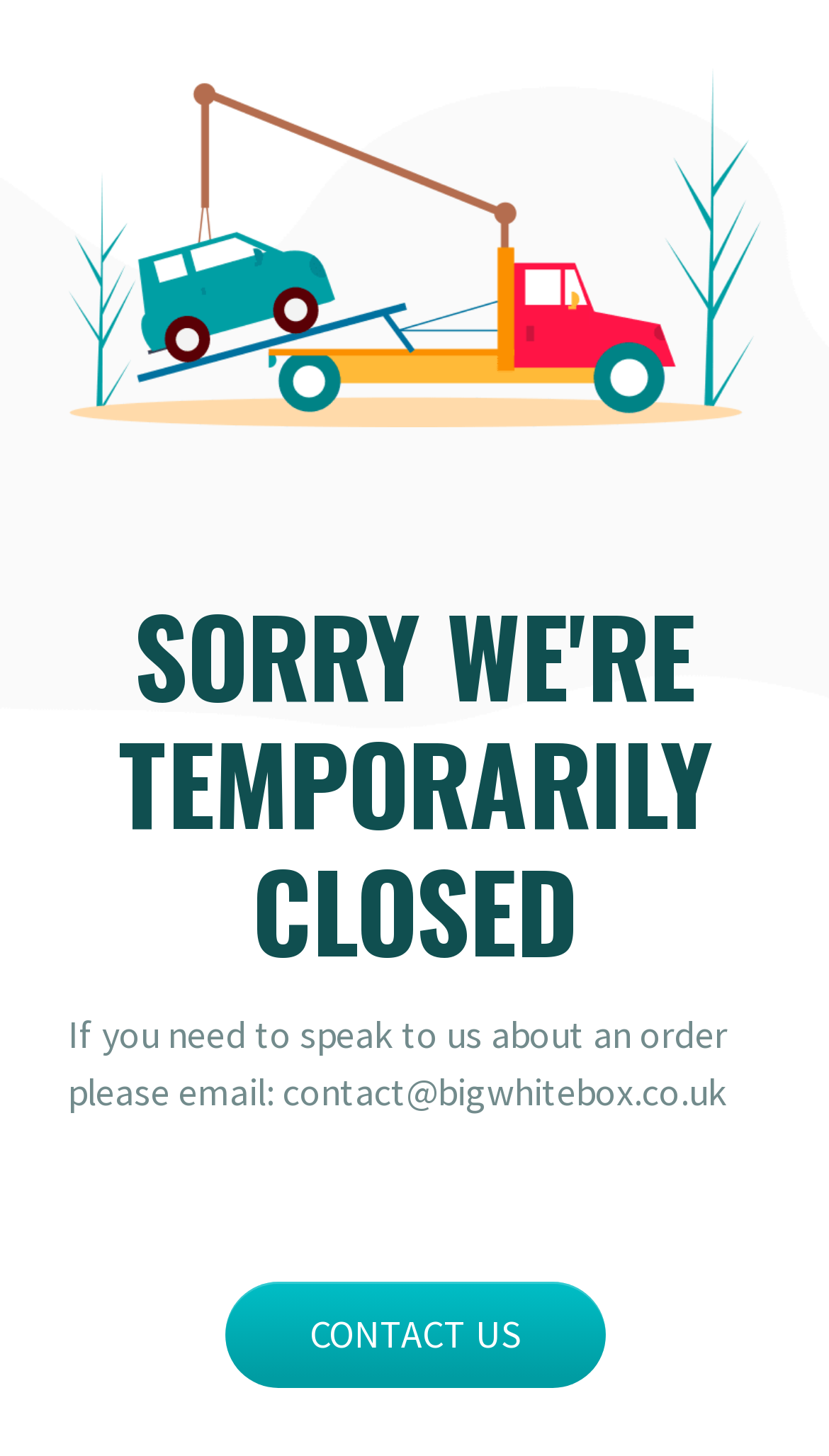Determine the main headline of the webpage and provide its text.

SORRY WE'RE
TEMPORARILY CLOSED